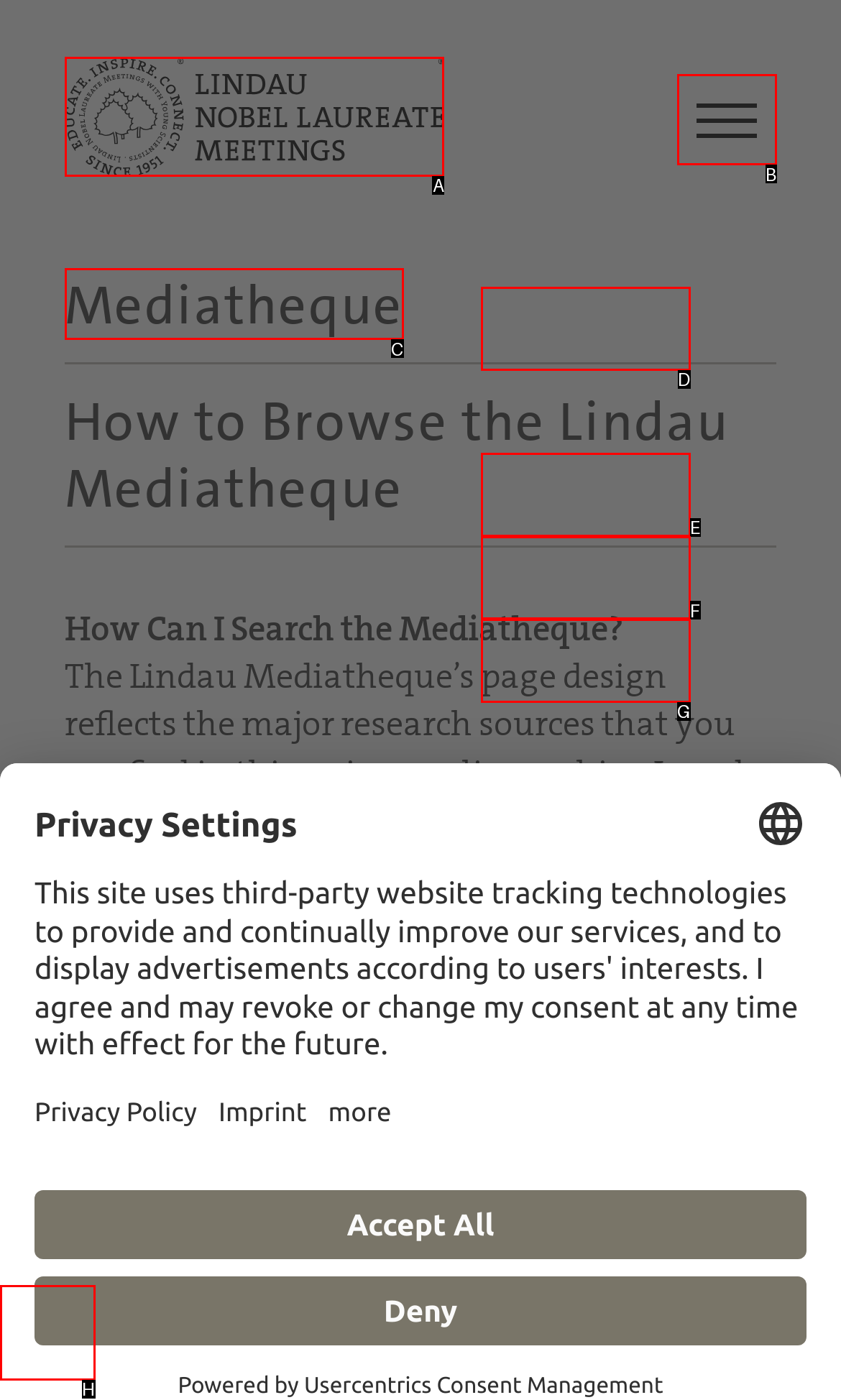Based on the task: Click the Lindau Nobel link, which UI element should be clicked? Answer with the letter that corresponds to the correct option from the choices given.

A